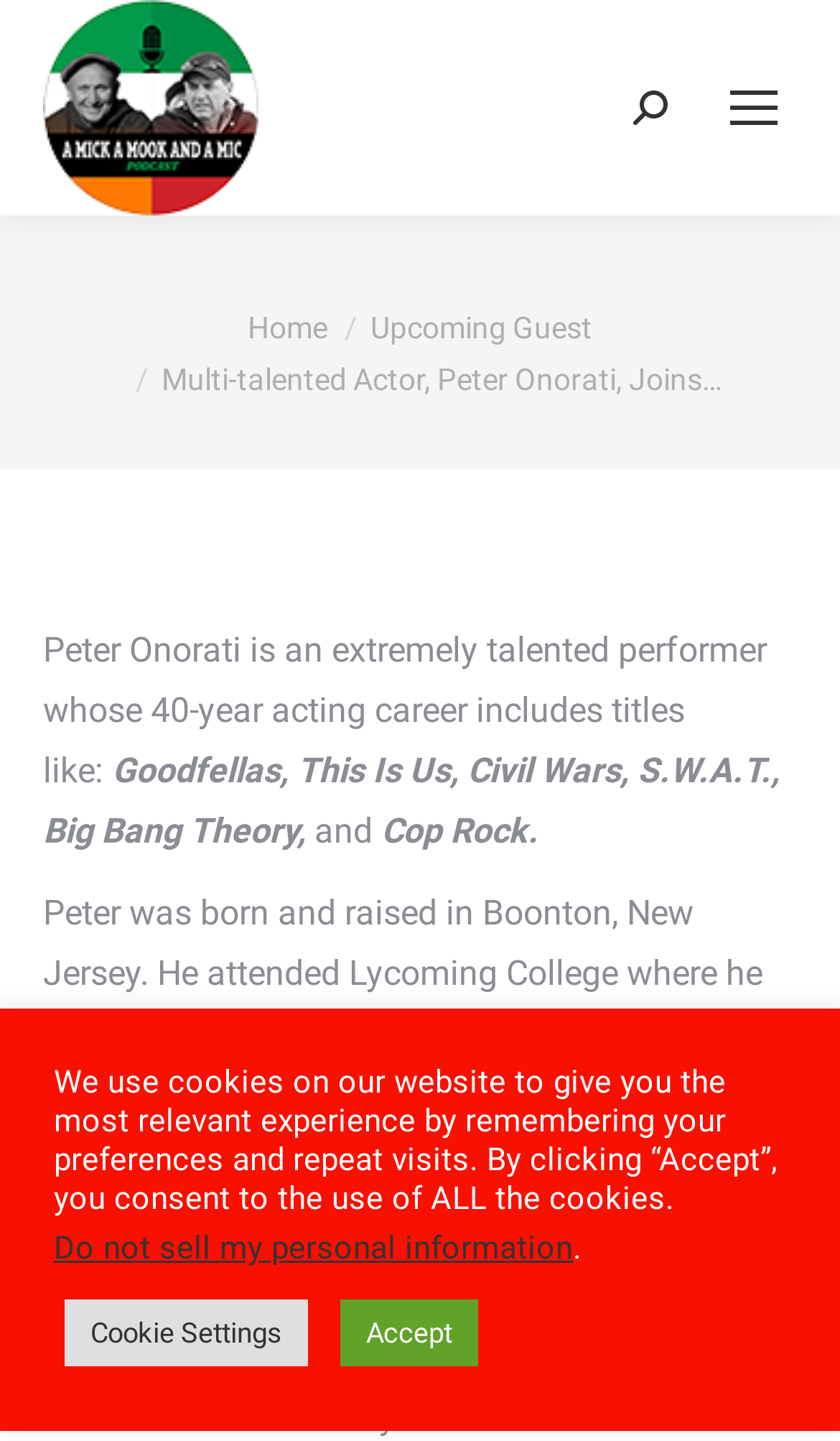Use the details in the image to answer the question thoroughly: 
What is the name of the podcast or show that Peter Onorati joins?

The webpage title mentions that Peter Onorati joins Mick & Mook on 8/9, which indicates that Mick & Mook is the name of the podcast or show that he joins.